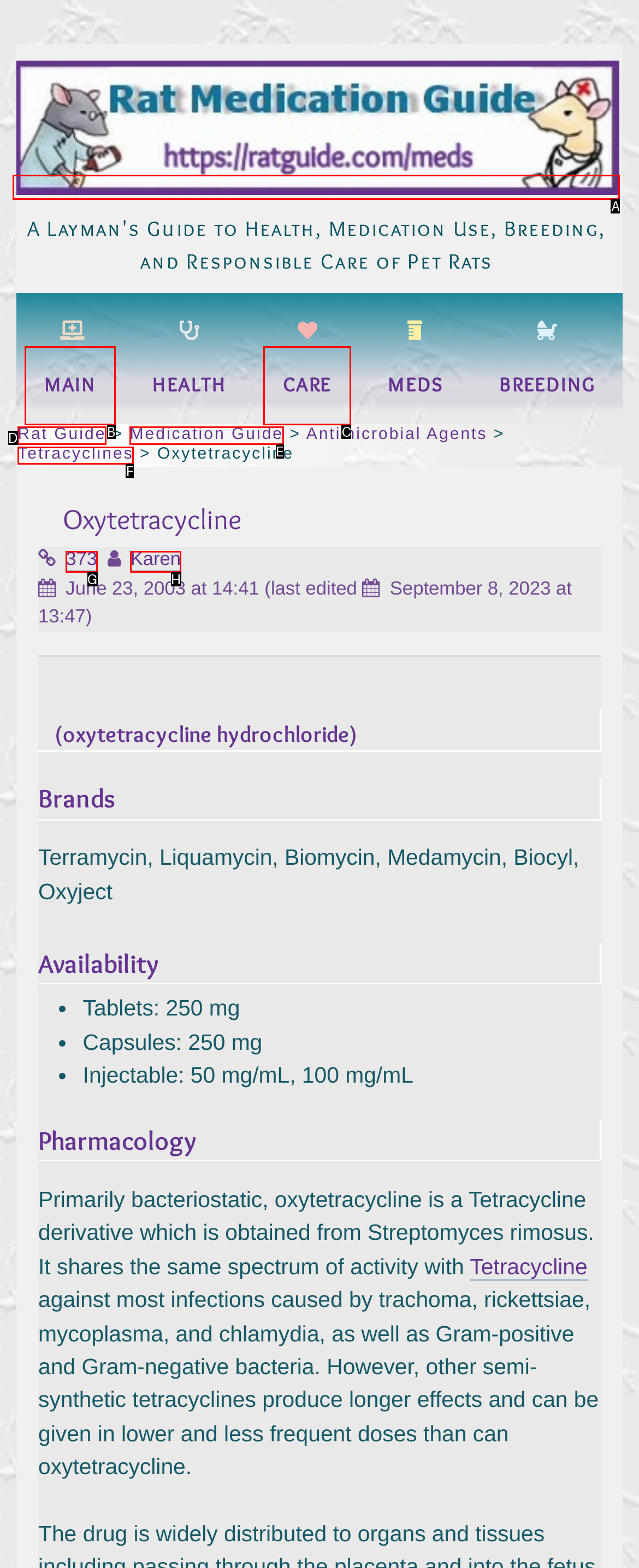Tell me which one HTML element I should click to complete the following task: Click on the 'Tetracyclines' link Answer with the option's letter from the given choices directly.

F